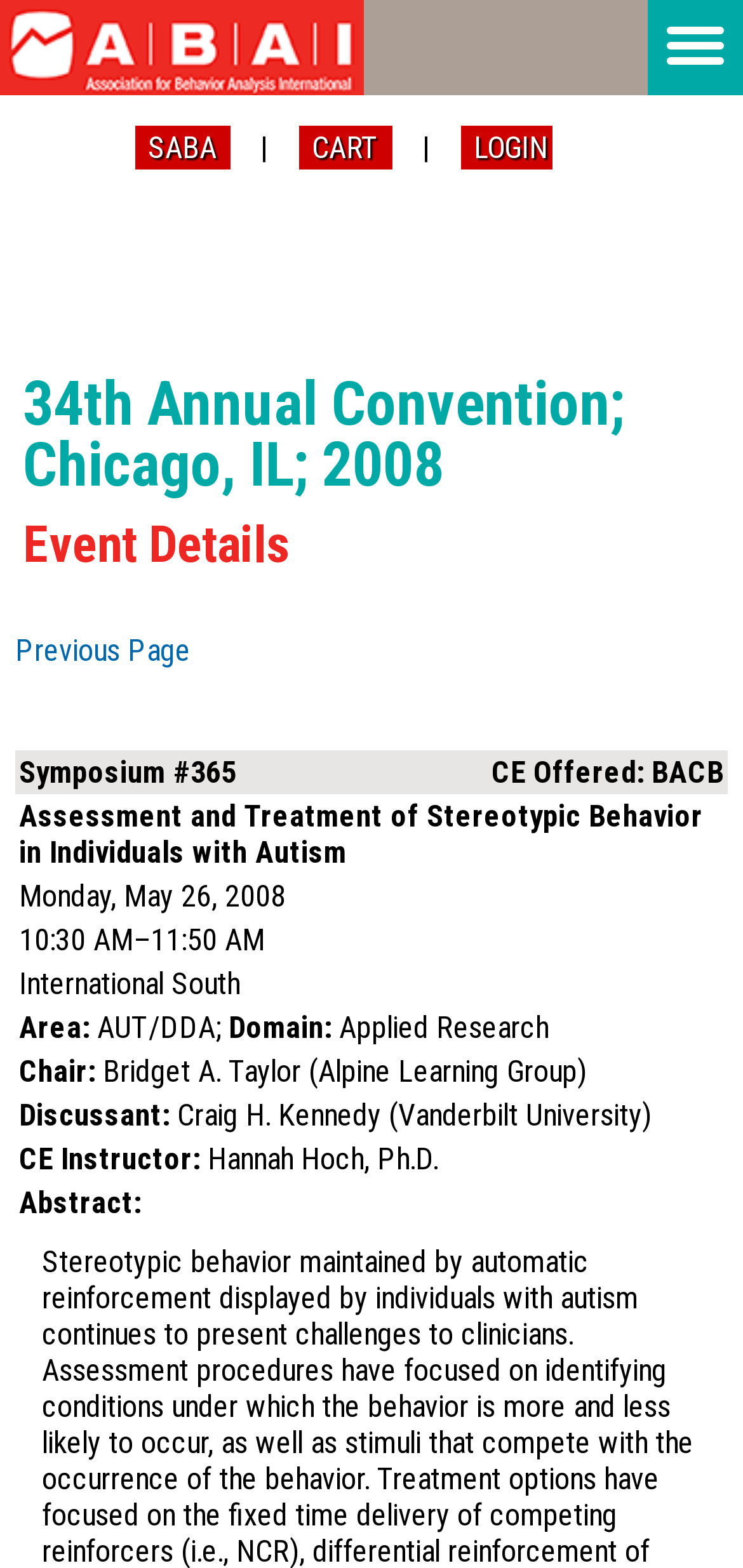Given the webpage screenshot, identify the bounding box of the UI element that matches this description: "Previous Page".

[0.021, 0.404, 0.256, 0.427]